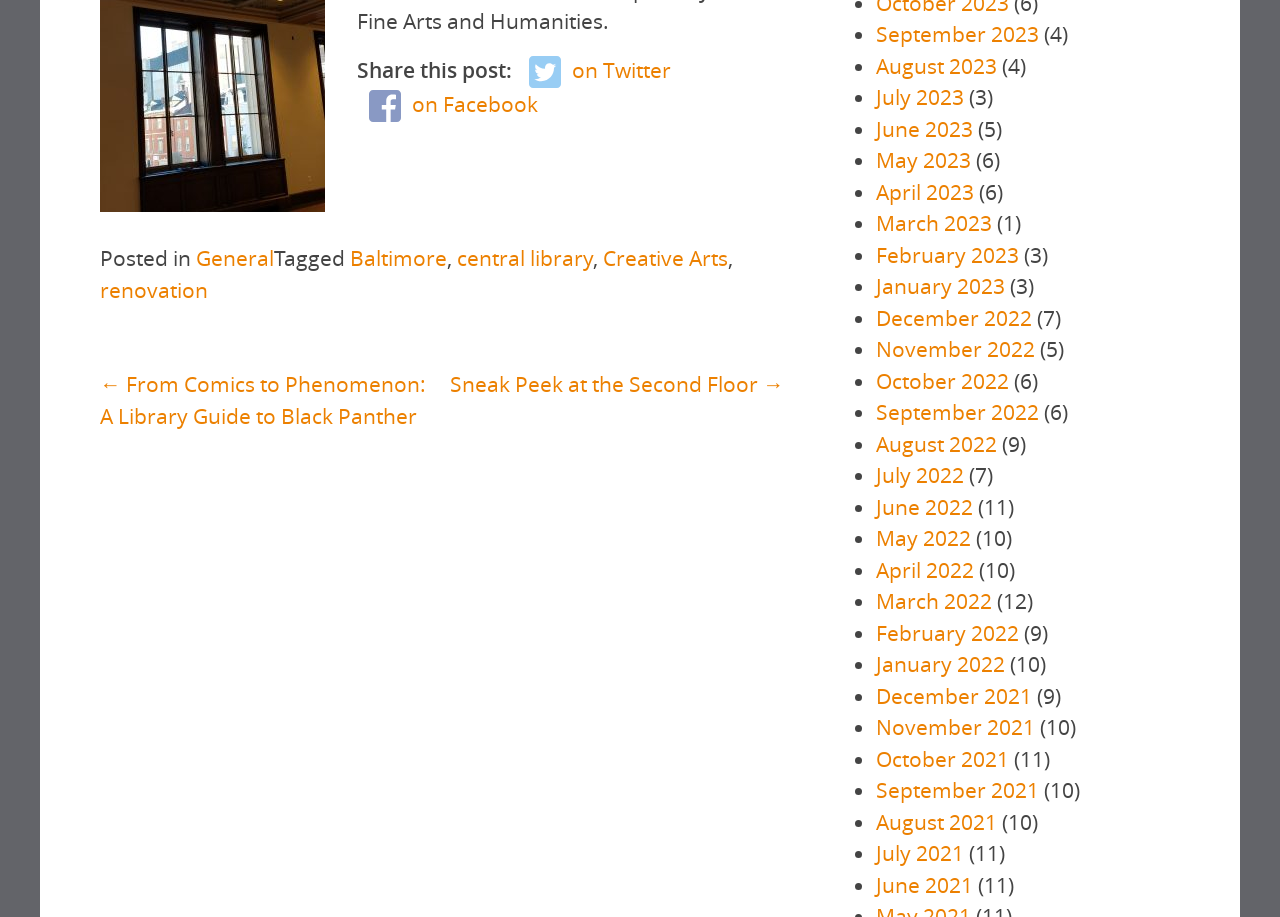What is the post tagged with?
Look at the screenshot and respond with one word or a short phrase.

Baltimore, central library, Creative Arts, renovation